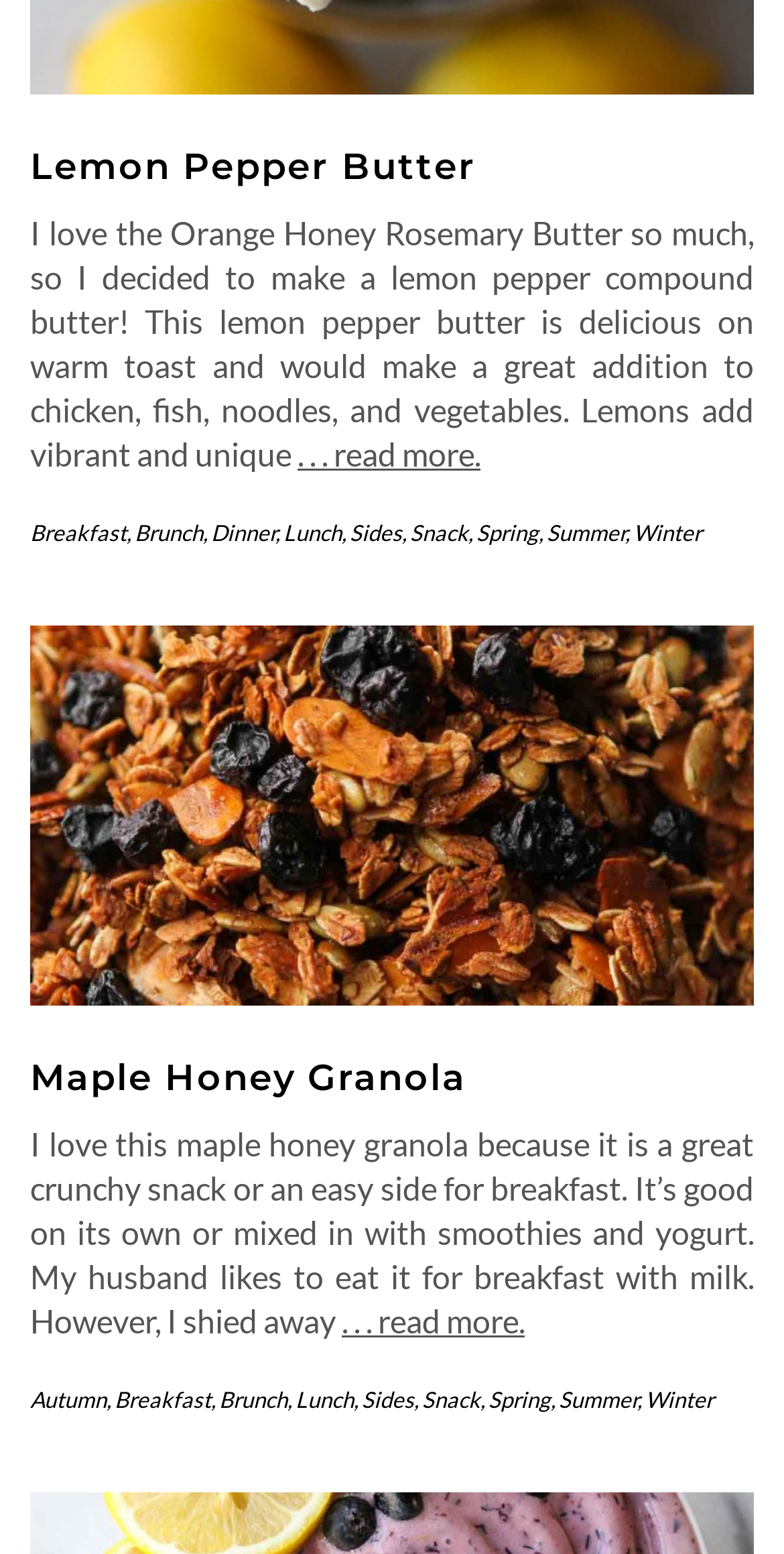Please find the bounding box coordinates of the element that you should click to achieve the following instruction: "Read more about Maple Honey Granola". The coordinates should be presented as four float numbers between 0 and 1: [left, top, right, bottom].

[0.436, 0.837, 0.669, 0.861]